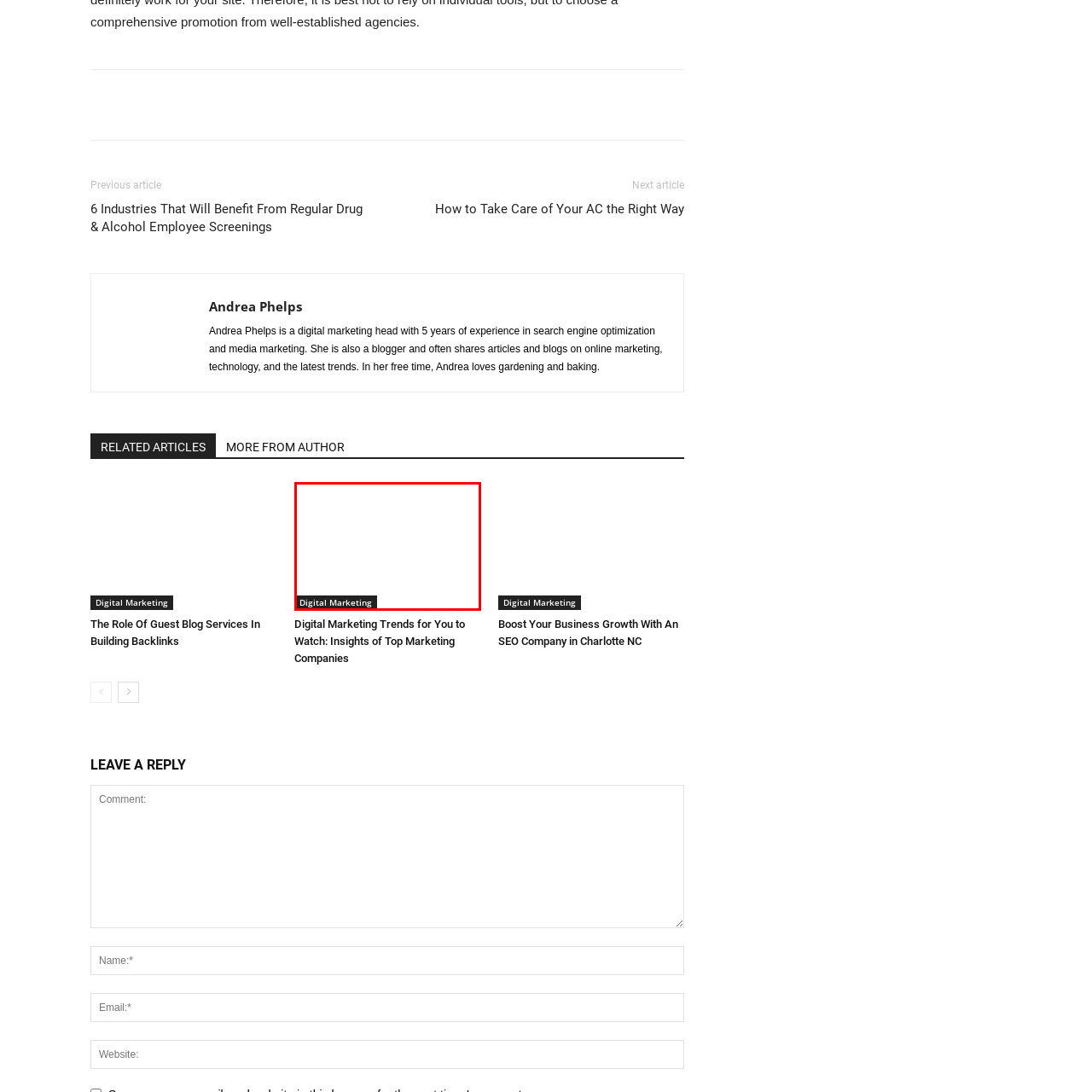Direct your attention to the image within the red boundary, What is the purpose of the image in the context of related articles?
 Respond with a single word or phrase.

To provide valuable resource